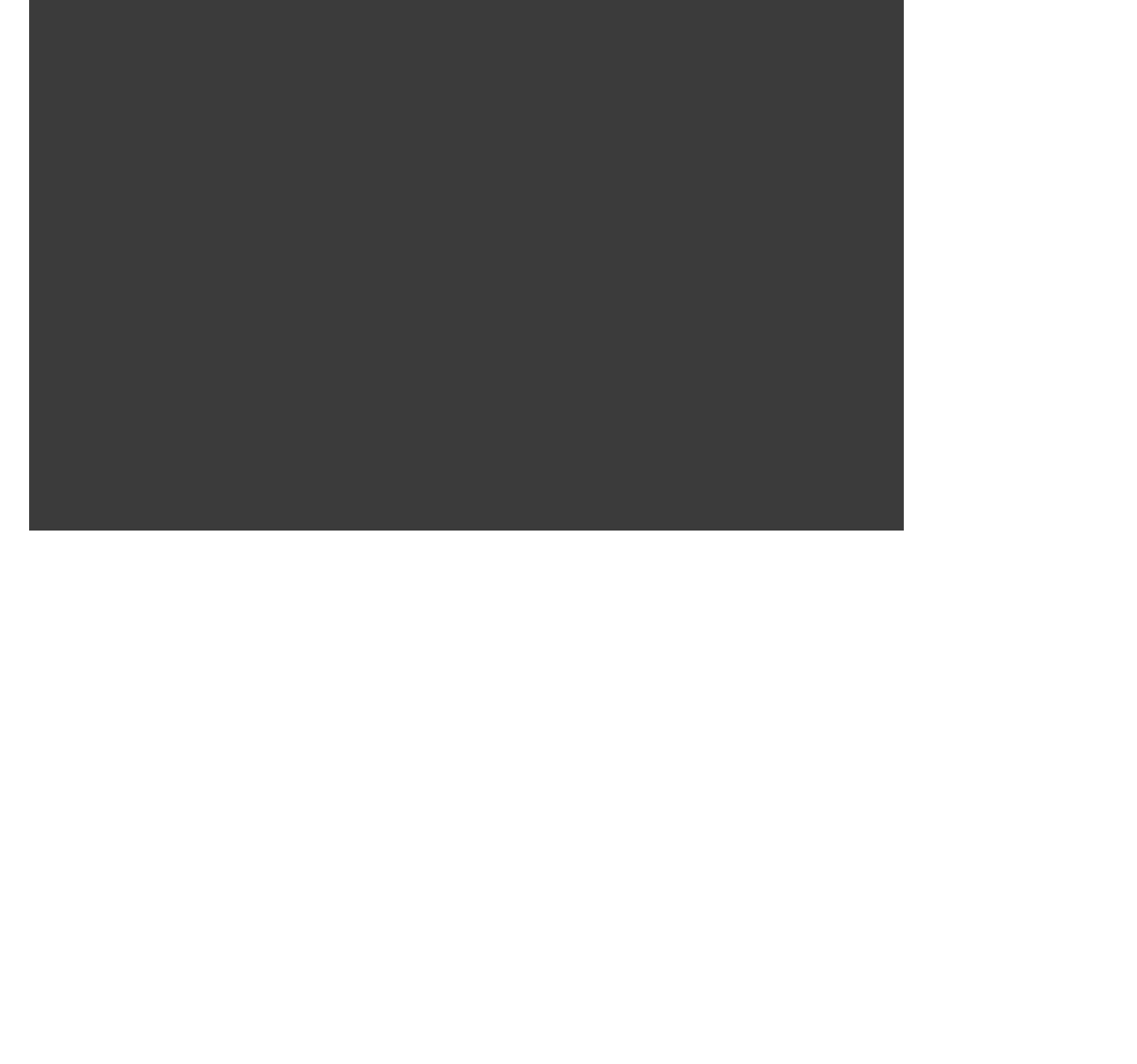Determine the bounding box coordinates of the clickable region to follow the instruction: "Check the contact information in Honolulu".

[0.305, 0.711, 0.441, 0.741]